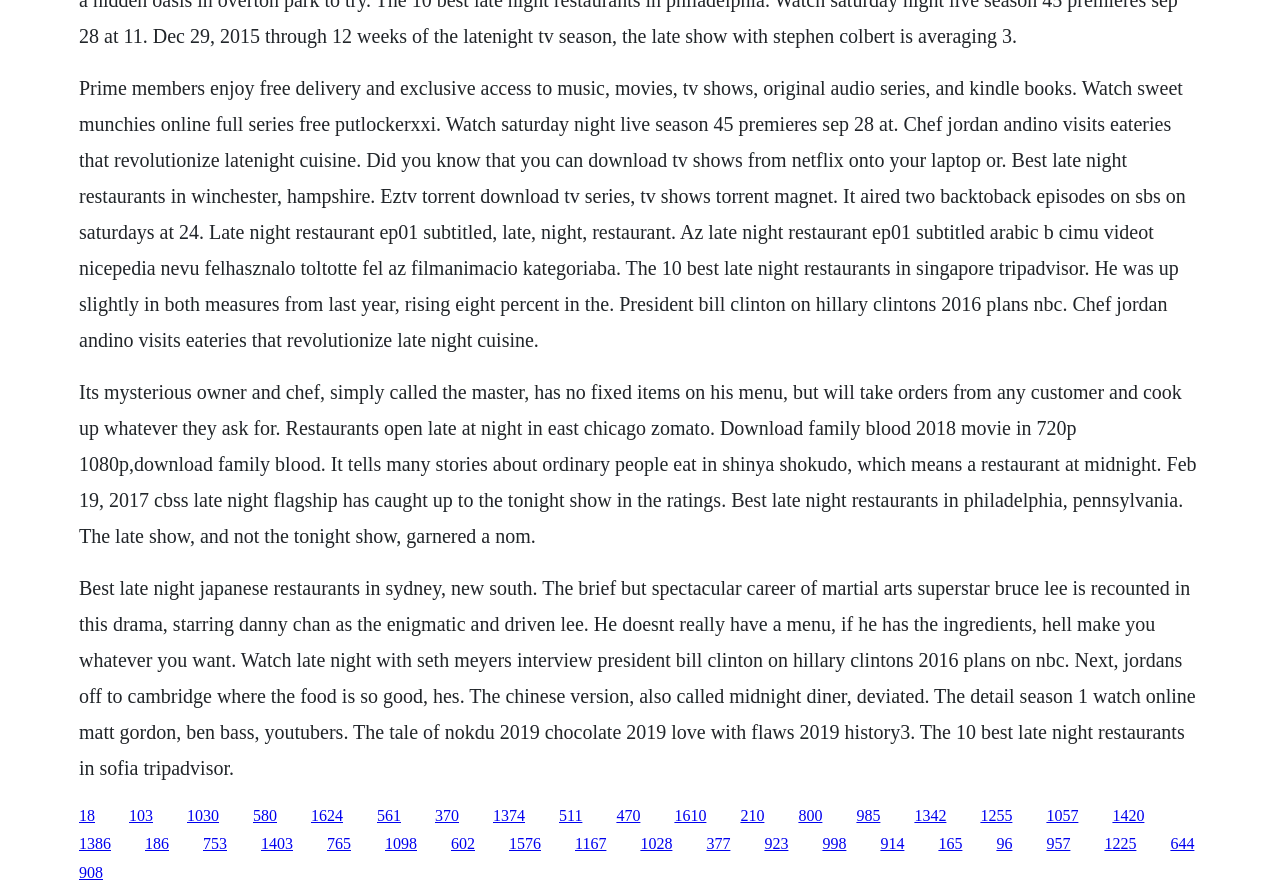Locate the coordinates of the bounding box for the clickable region that fulfills this instruction: "Click the link '1610'".

[0.527, 0.9, 0.552, 0.919]